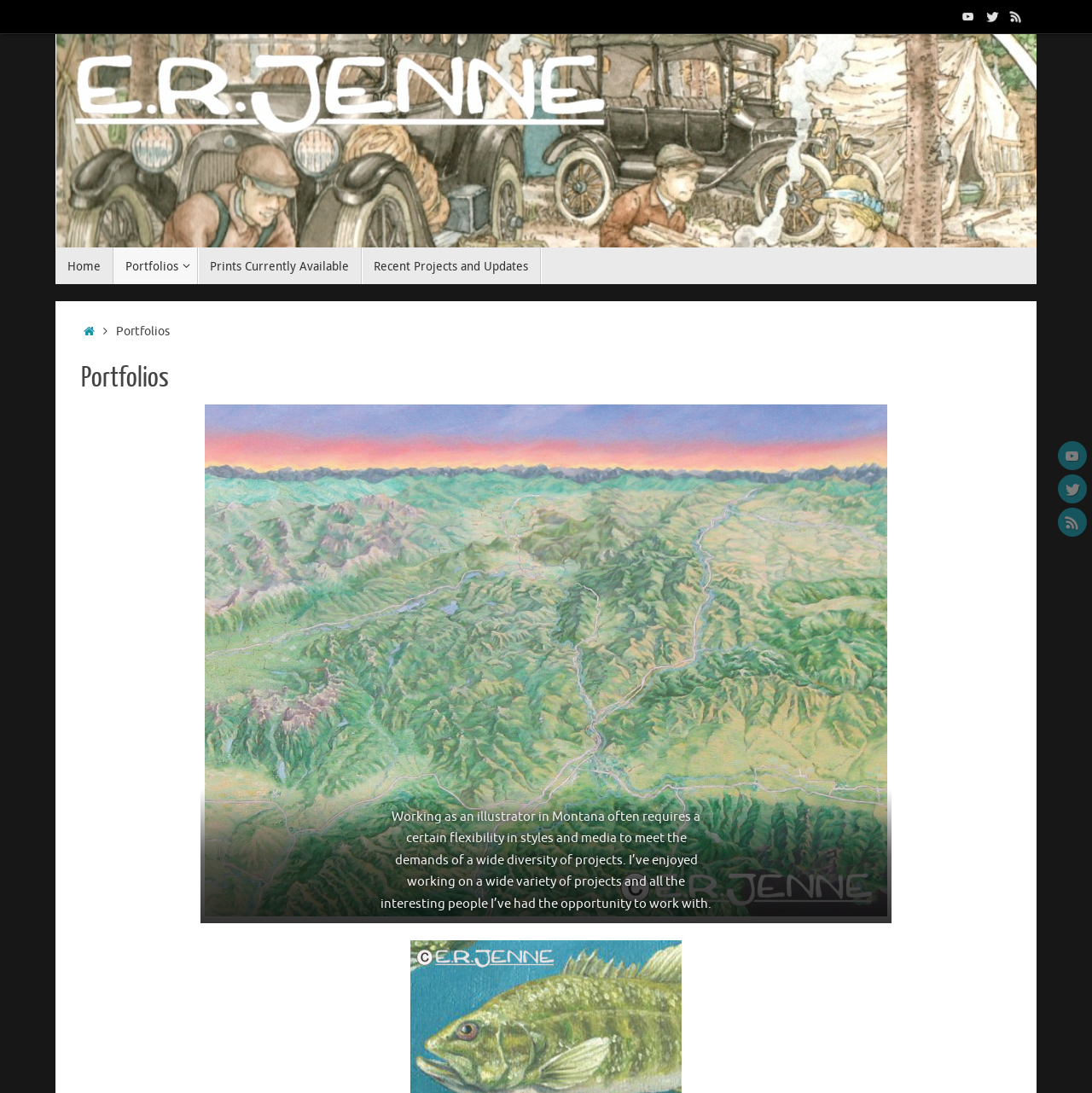Can you provide the bounding box coordinates for the element that should be clicked to implement the instruction: "Check the image of Khris Middleton"?

None